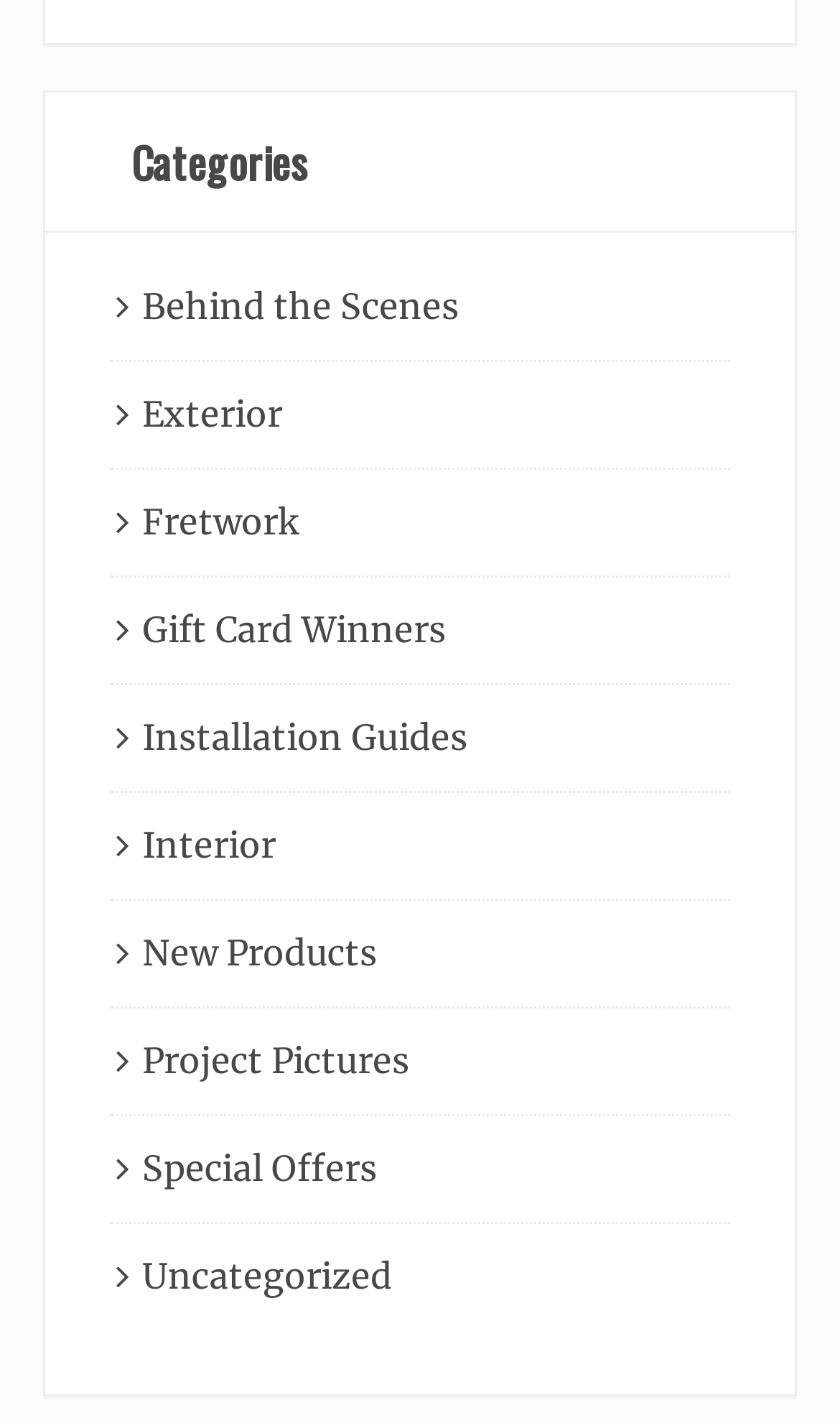Please locate the bounding box coordinates for the element that should be clicked to achieve the following instruction: "browse project pictures". Ensure the coordinates are given as four float numbers between 0 and 1, i.e., [left, top, right, bottom].

[0.169, 0.73, 0.487, 0.76]